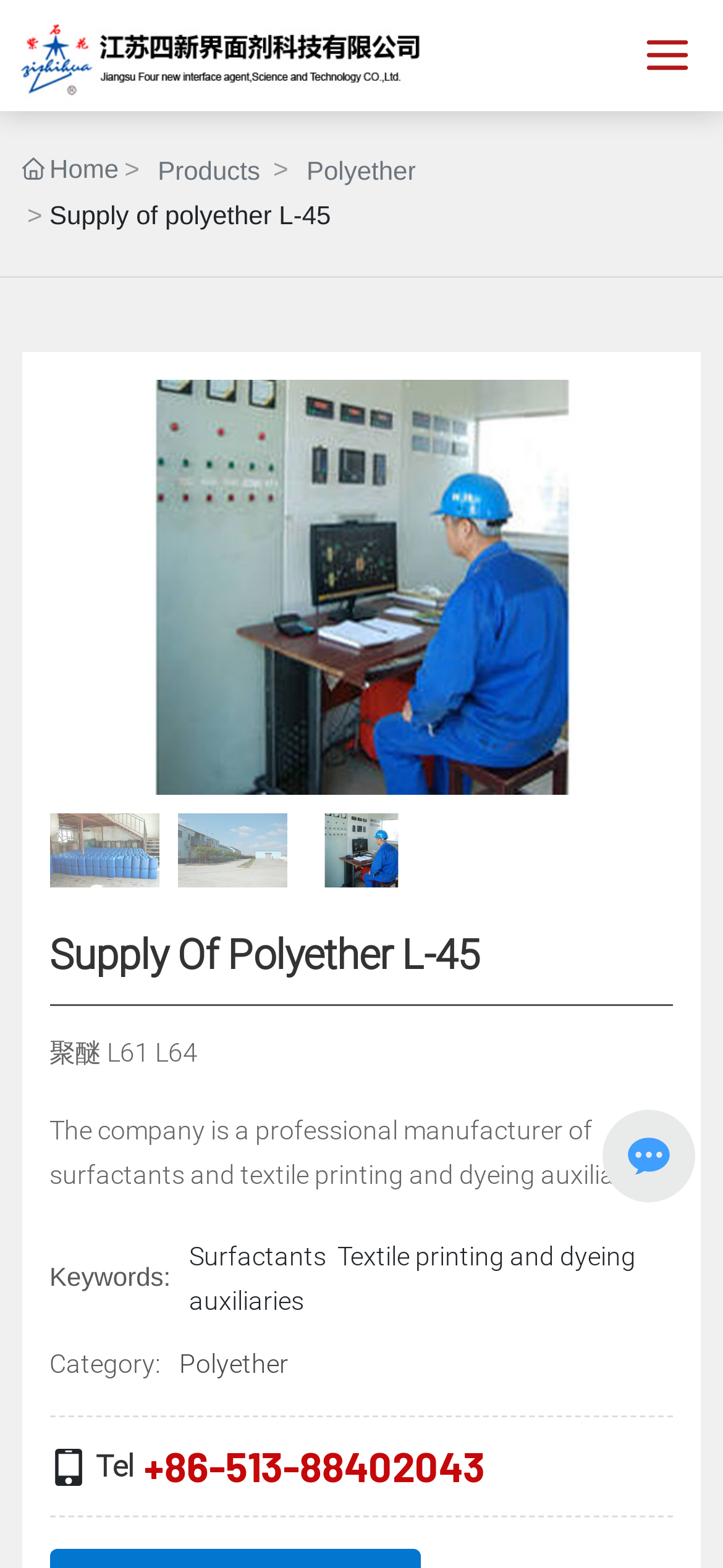Please give a succinct answer to the question in one word or phrase:
What is the category of the product 'Polyether L-45'?

Polyether